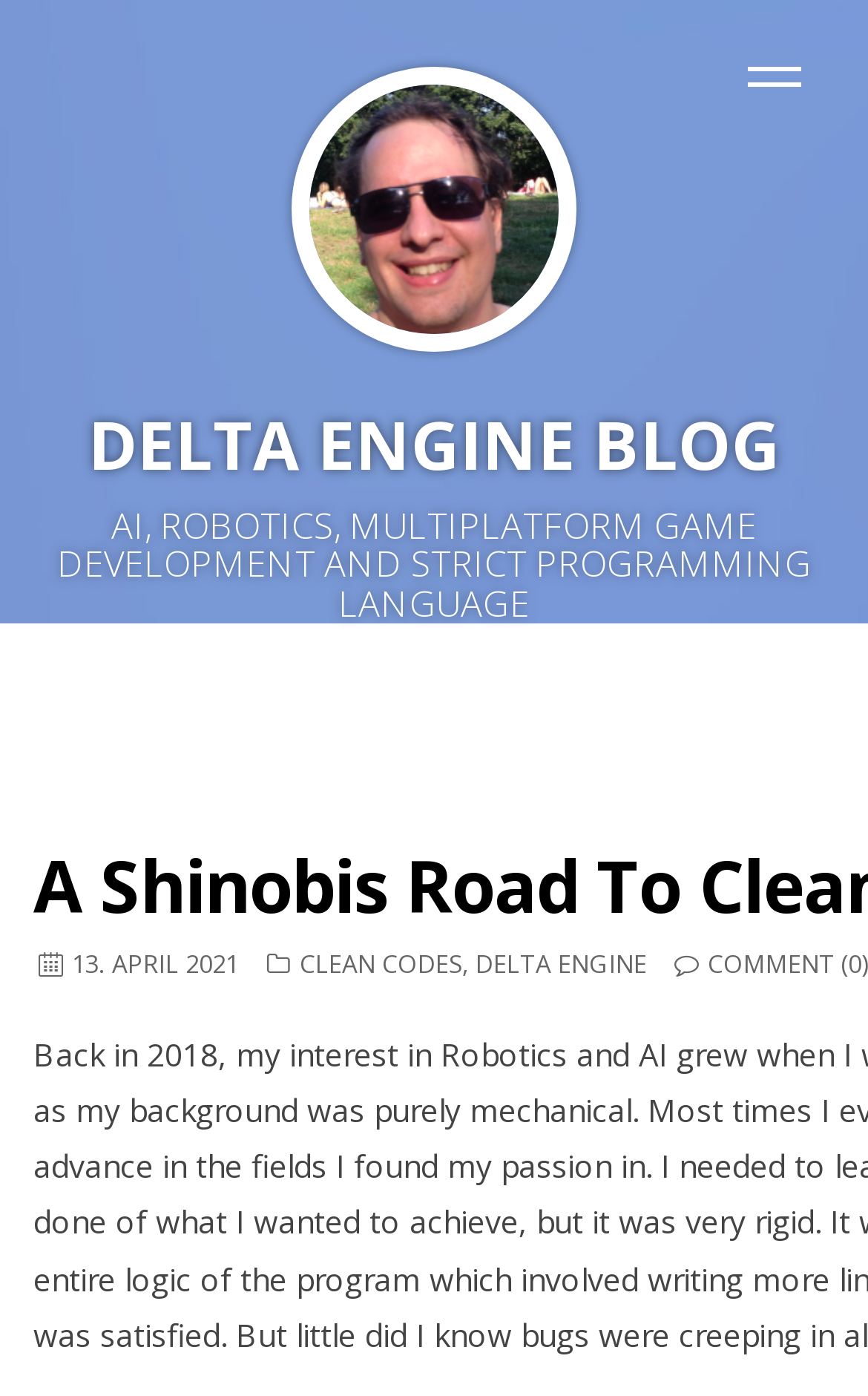Please determine the headline of the webpage and provide its content.

DELTA ENGINE BLOG